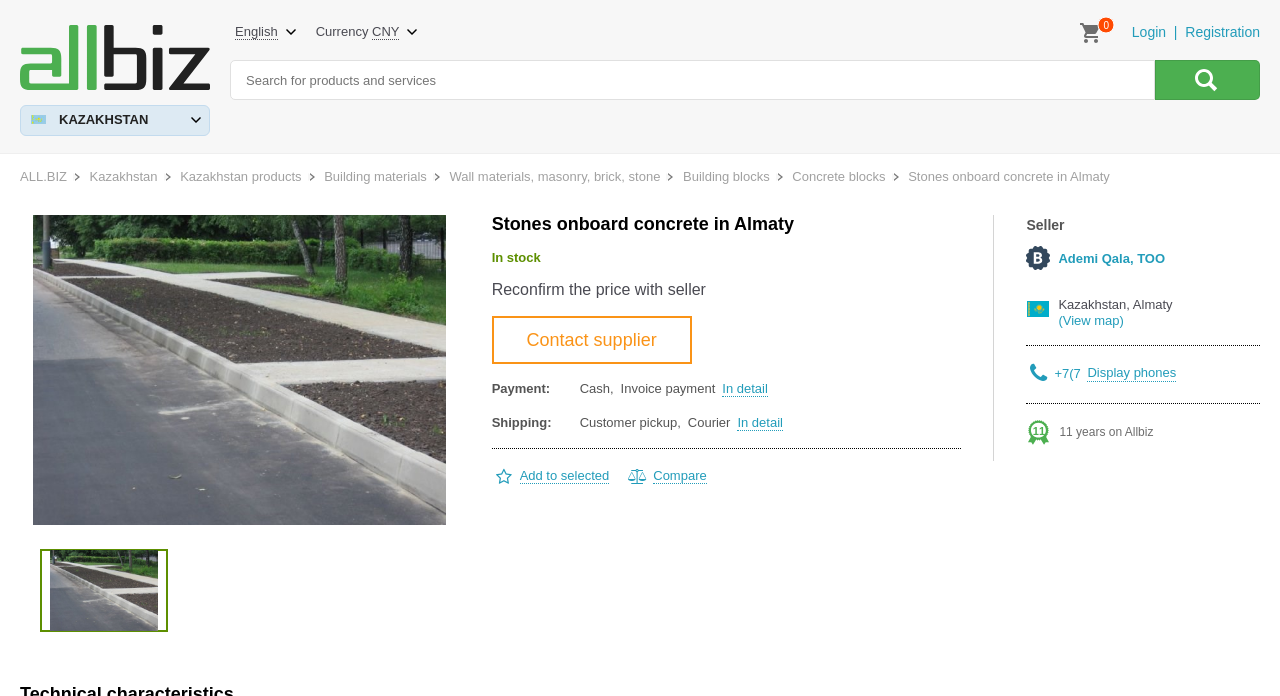Determine the bounding box coordinates for the region that must be clicked to execute the following instruction: "Click on the 'Contact supplier' button".

[0.384, 0.455, 0.54, 0.524]